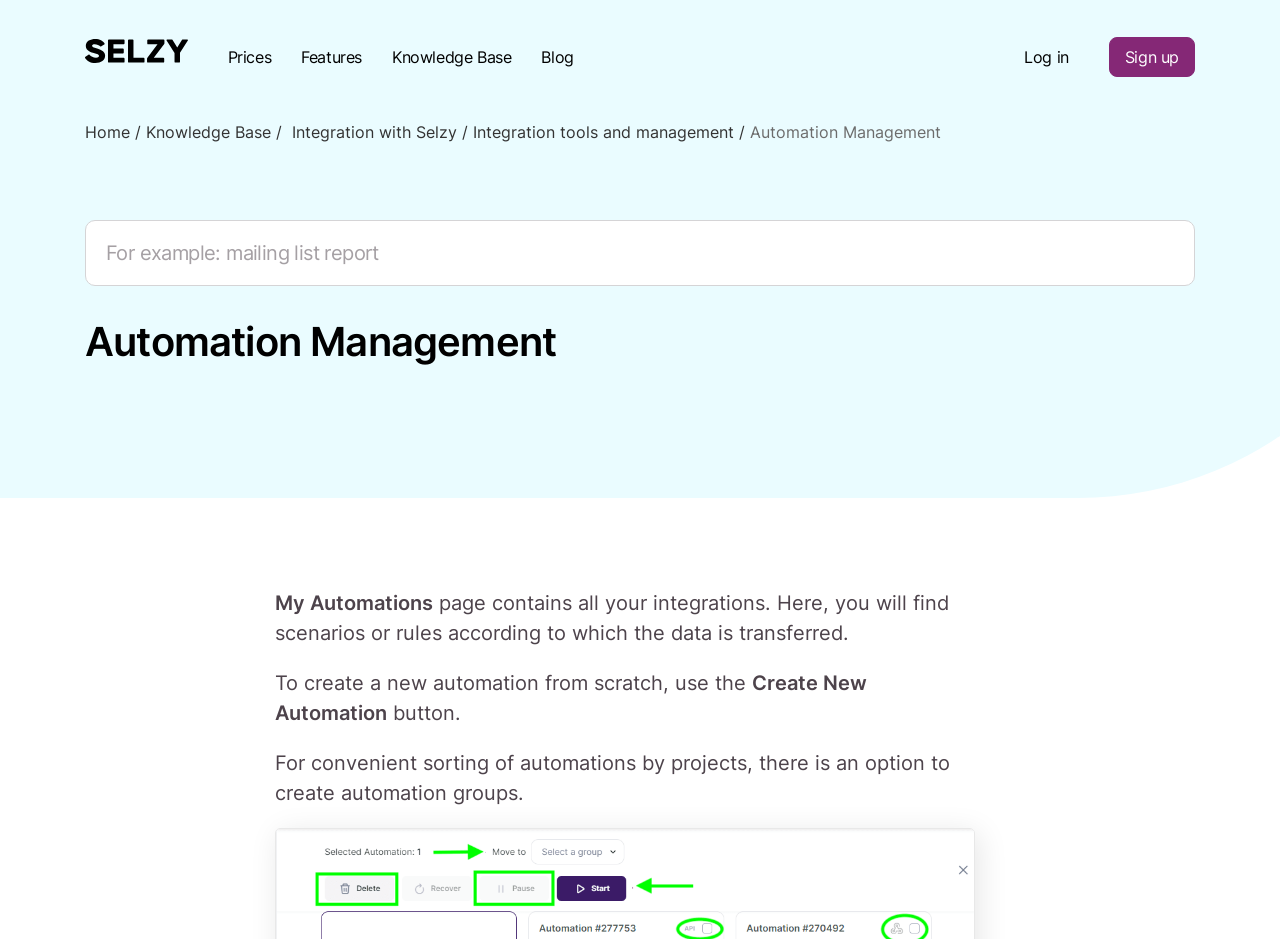What is the text of the first link on the top left?
Give a single word or phrase as your answer by examining the image.

Selzy